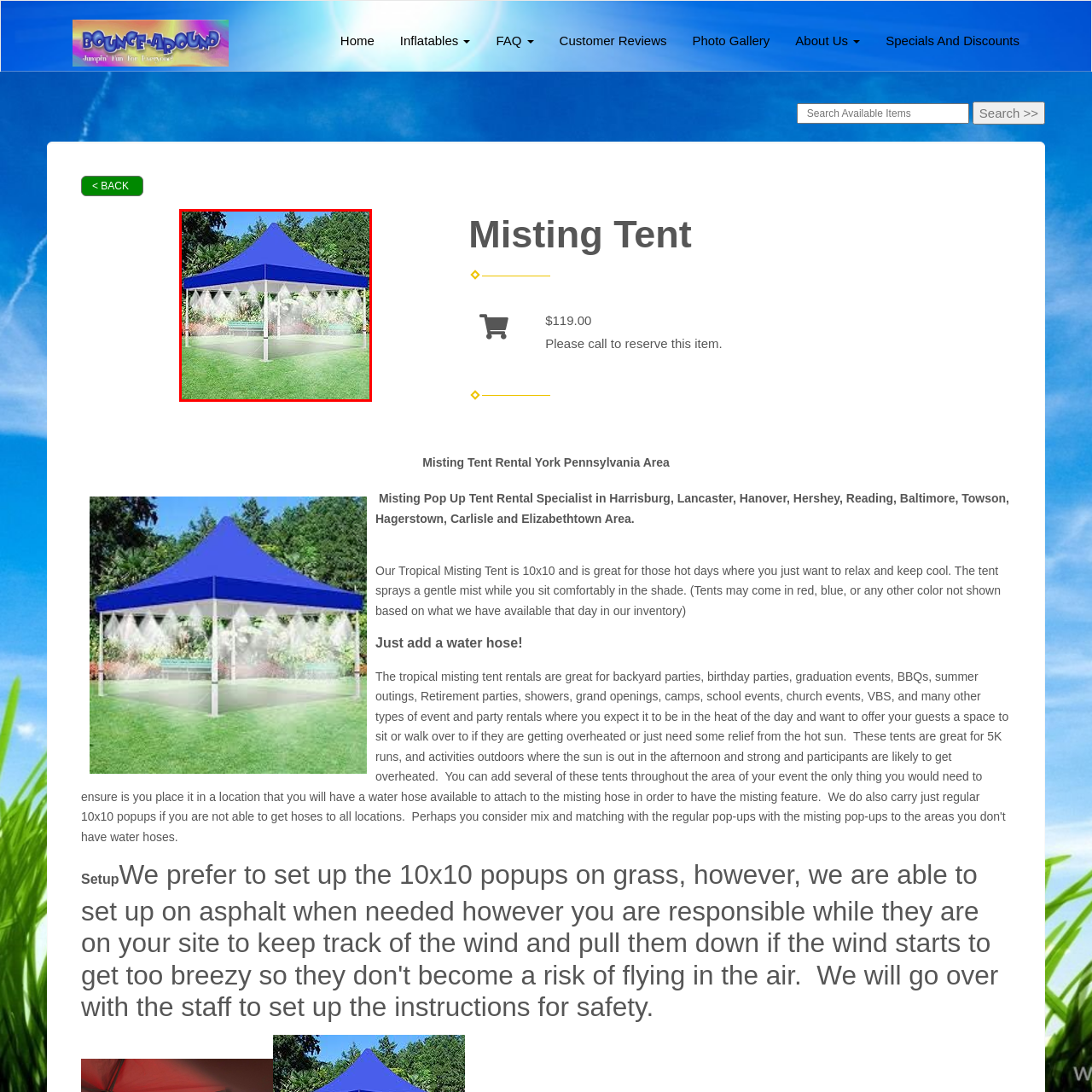What is the purpose of the misting feature?
Focus on the image inside the red bounding box and offer a thorough and detailed answer to the question.

The caption explains that the misting feature 'helps cool down attendees while they enjoy the outdoor festivities', indicating its purpose is to provide a cooling effect.